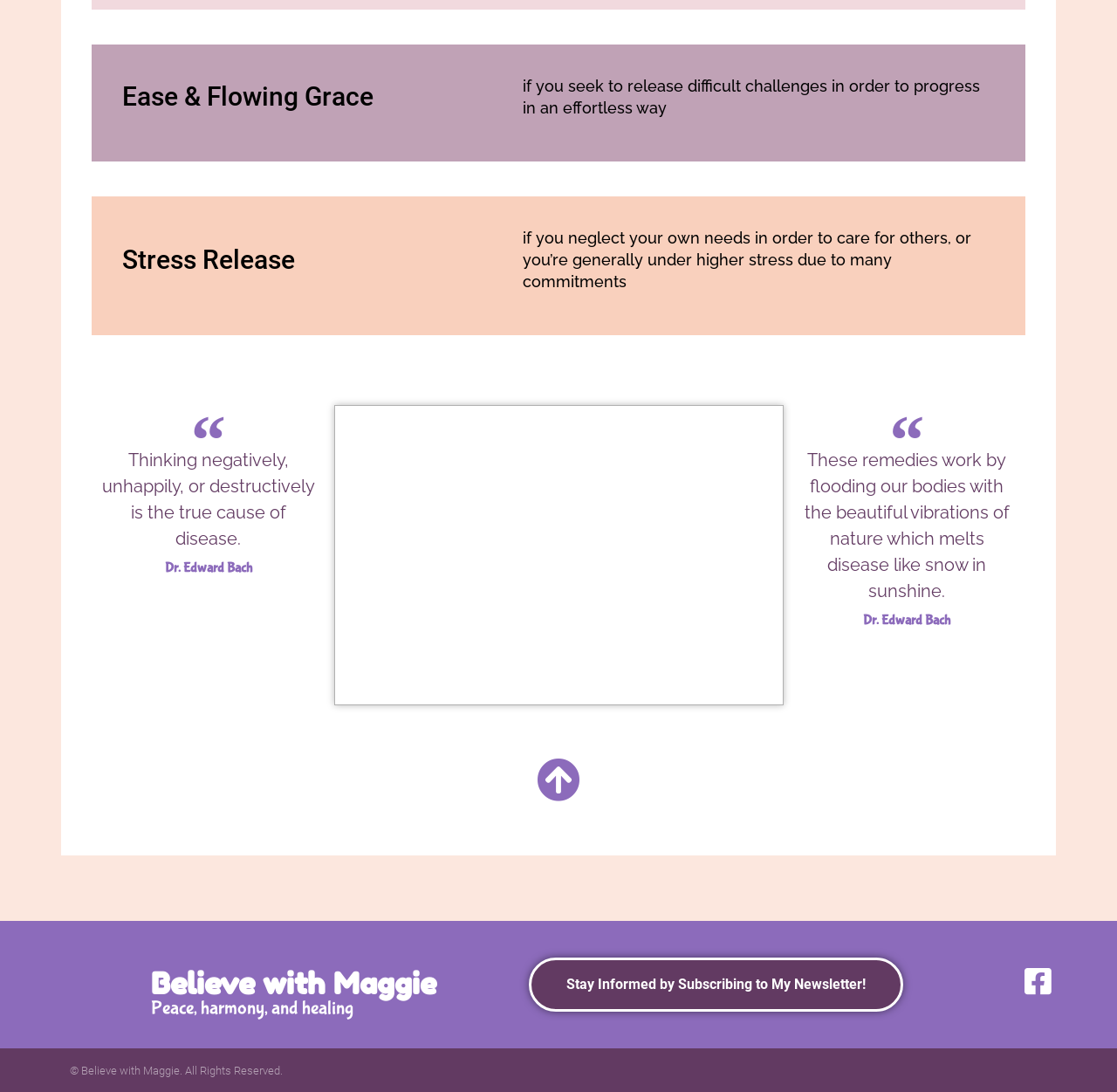What is the theme of the webpage?
Use the image to answer the question with a single word or phrase.

healing and harmony